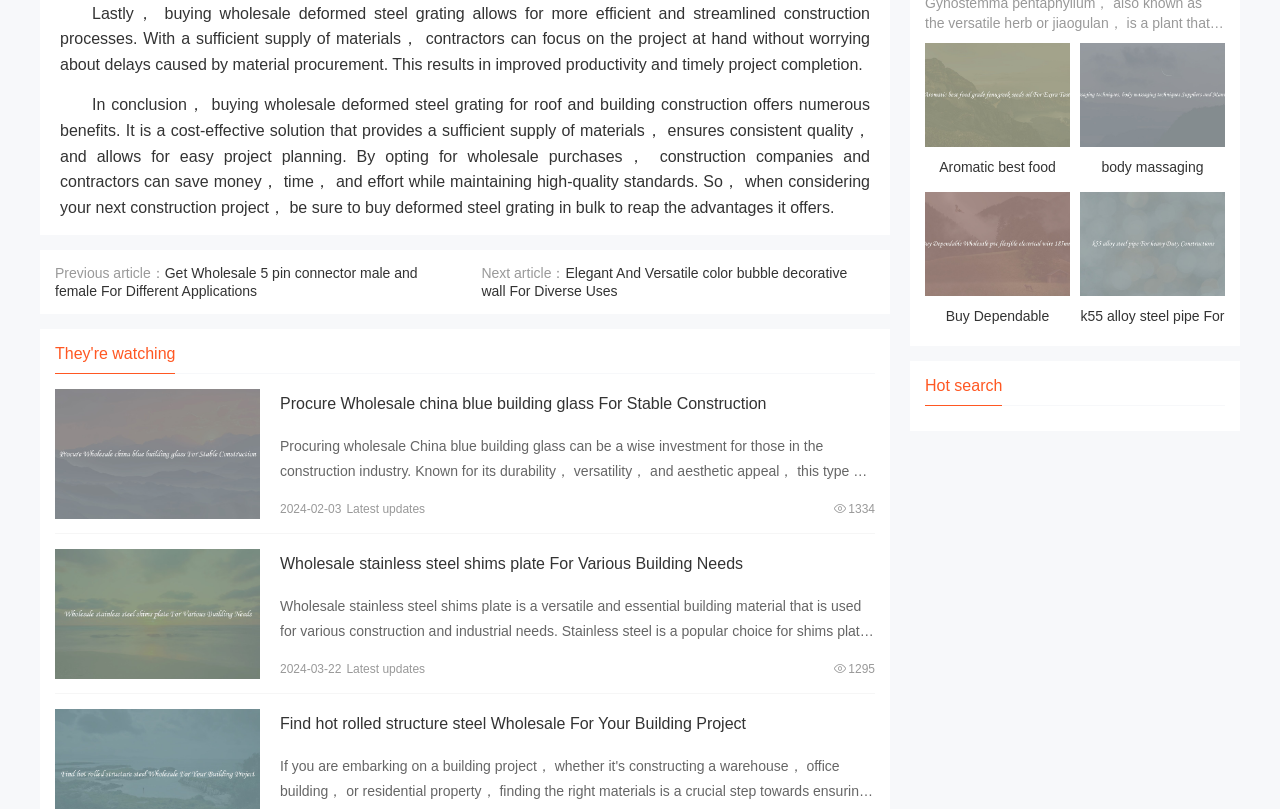Please locate the bounding box coordinates of the region I need to click to follow this instruction: "Check 'TAGS'".

None